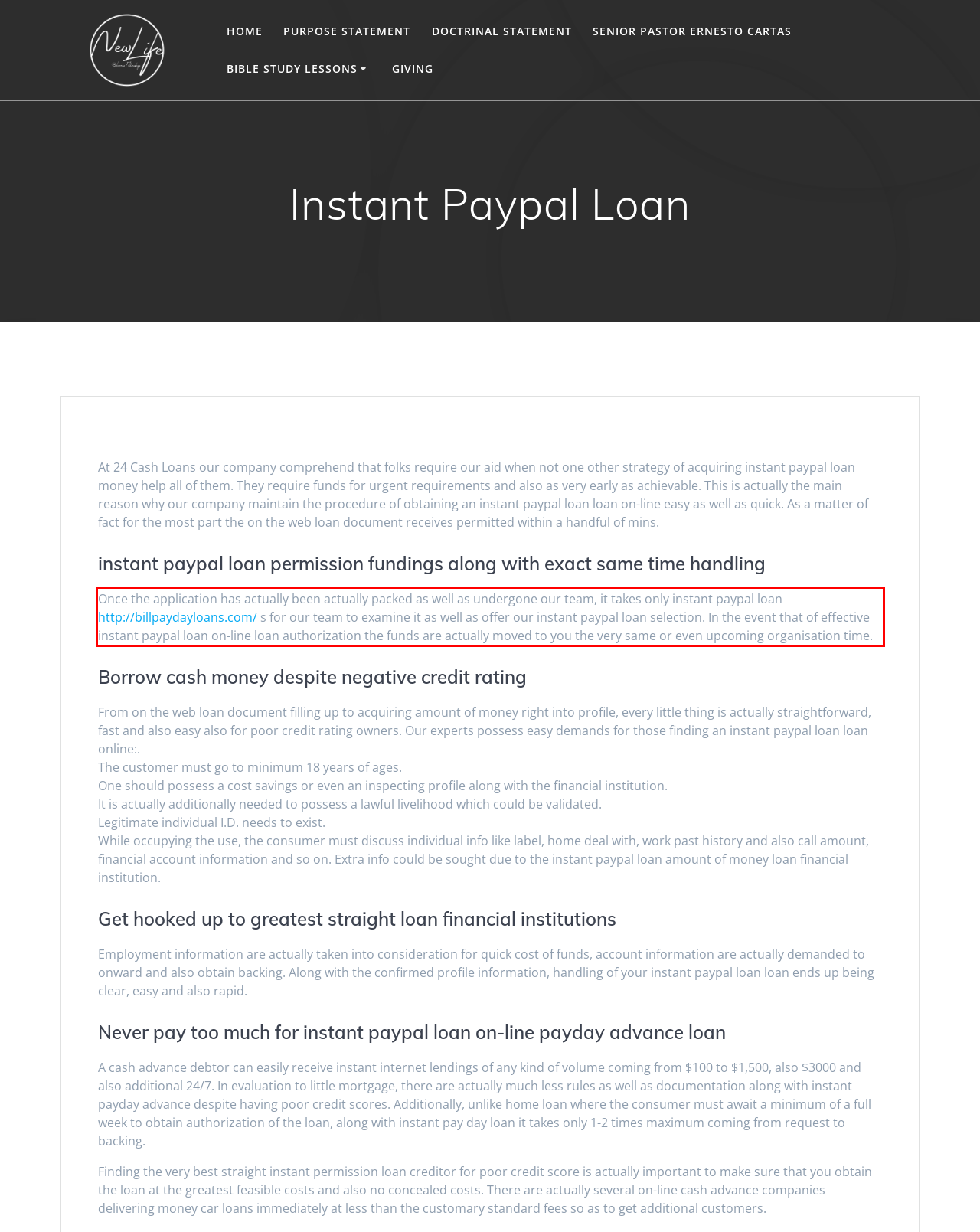Using the webpage screenshot, recognize and capture the text within the red bounding box.

Once the application has actually been actually packed as well as undergone our team, it takes only instant paypal loan http://billpaydayloans.com/ s for our team to examine it as well as offer our instant paypal loan selection. In the event that of effective instant paypal loan on-line loan authorization the funds are actually moved to you the very same or even upcoming organisation time.